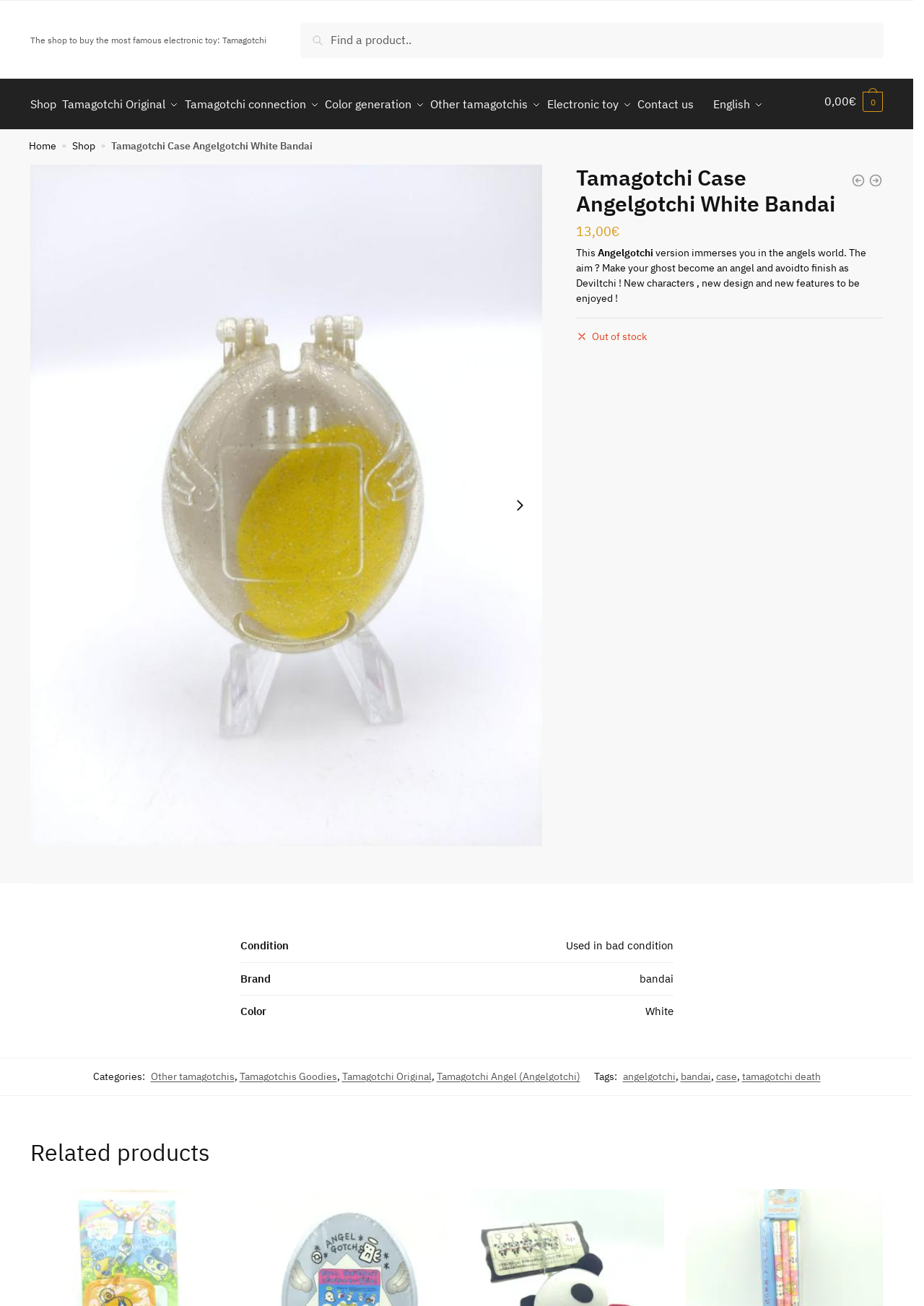Determine the bounding box coordinates of the clickable element necessary to fulfill the instruction: "Click Next slide". Provide the coordinates as four float numbers within the 0 to 1 range, i.e., [left, top, right, bottom].

[0.546, 0.403, 0.579, 0.426]